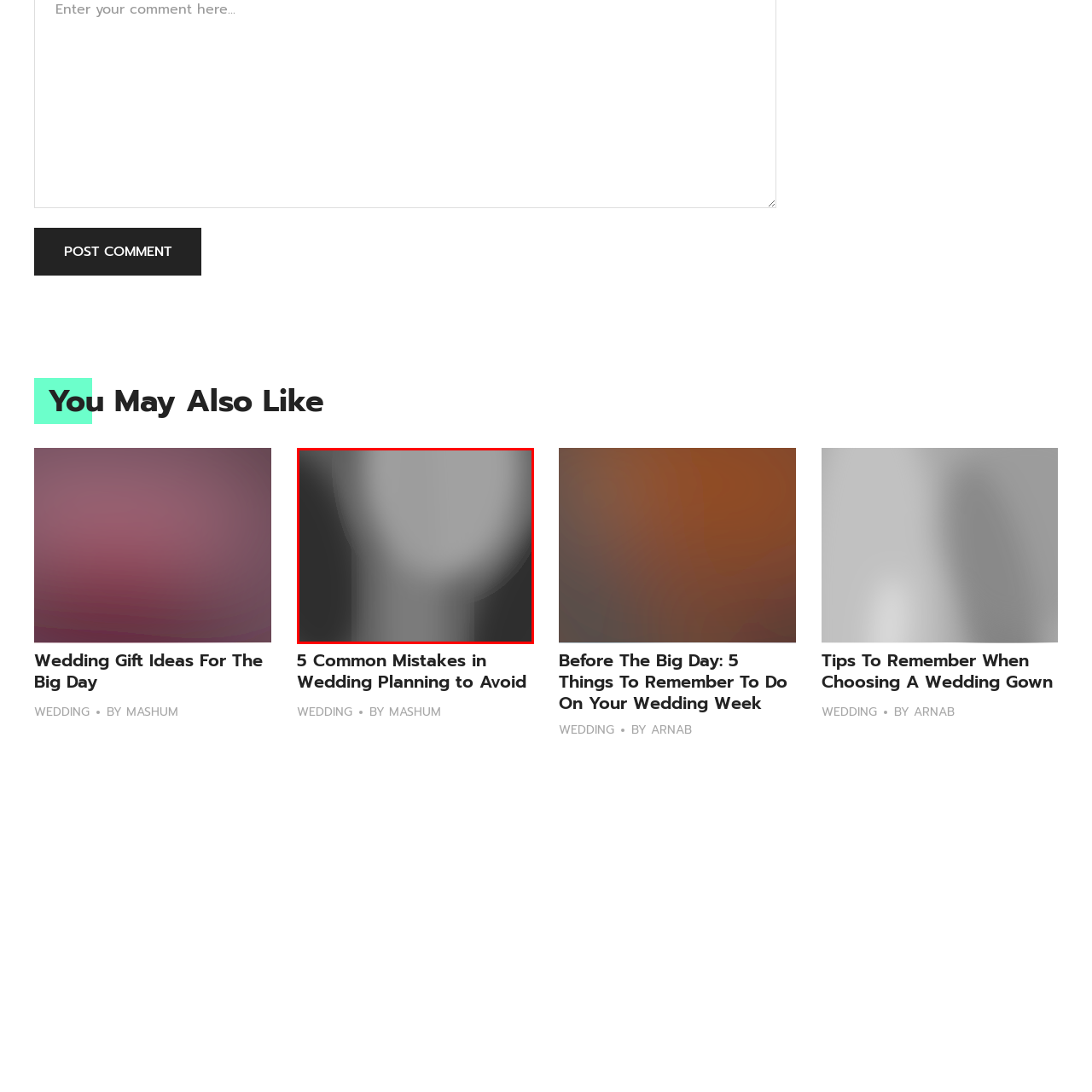Look at the region marked by the red box and describe it extensively.

The image, titled "Mistakes in Wedding Planning," captures the essence of crucial insights into the common pitfalls couples face during wedding preparations. This visual element is part of a section dedicated to identifying and avoiding five typical mistakes that can arise, ensuring a smoother planning experience. The accompanying article likely offers valuable advice and tips aimed at guiding couples through their wedding journey, emphasizing the importance of proactive planning and foresight.